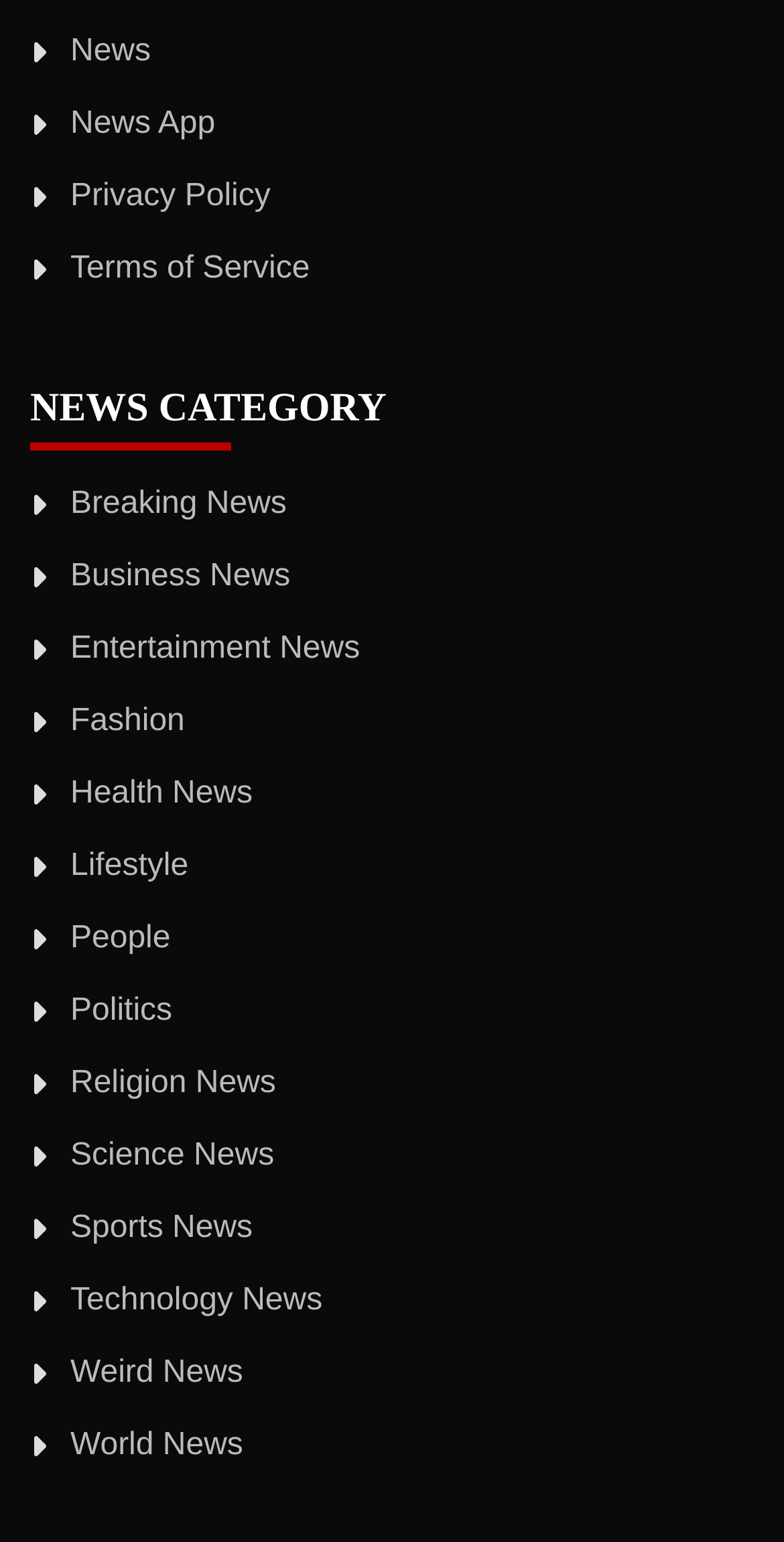Determine the bounding box coordinates for the clickable element required to fulfill the instruction: "check world news". Provide the coordinates as four float numbers between 0 and 1, i.e., [left, top, right, bottom].

[0.09, 0.926, 0.31, 0.948]